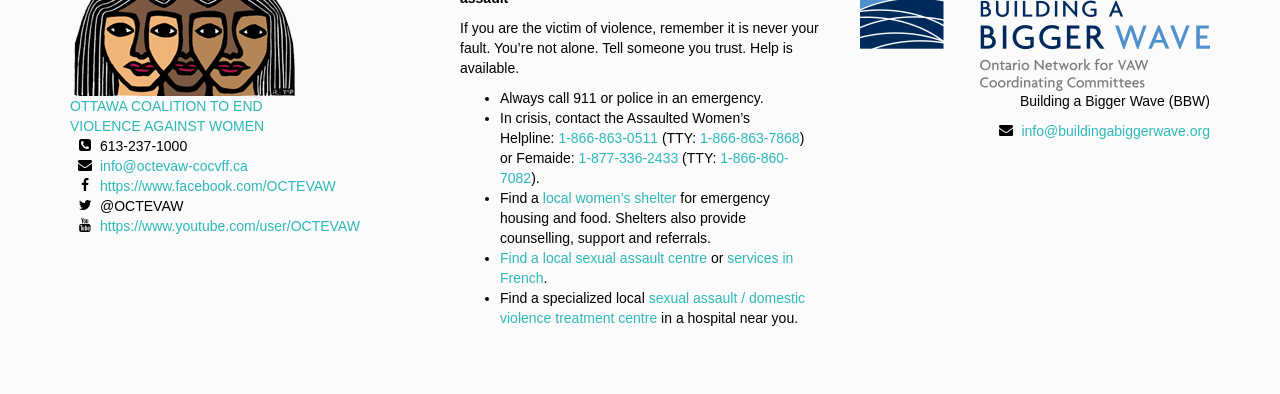Locate the bounding box of the user interface element based on this description: "1-877-336-2433".

[0.452, 0.38, 0.53, 0.421]